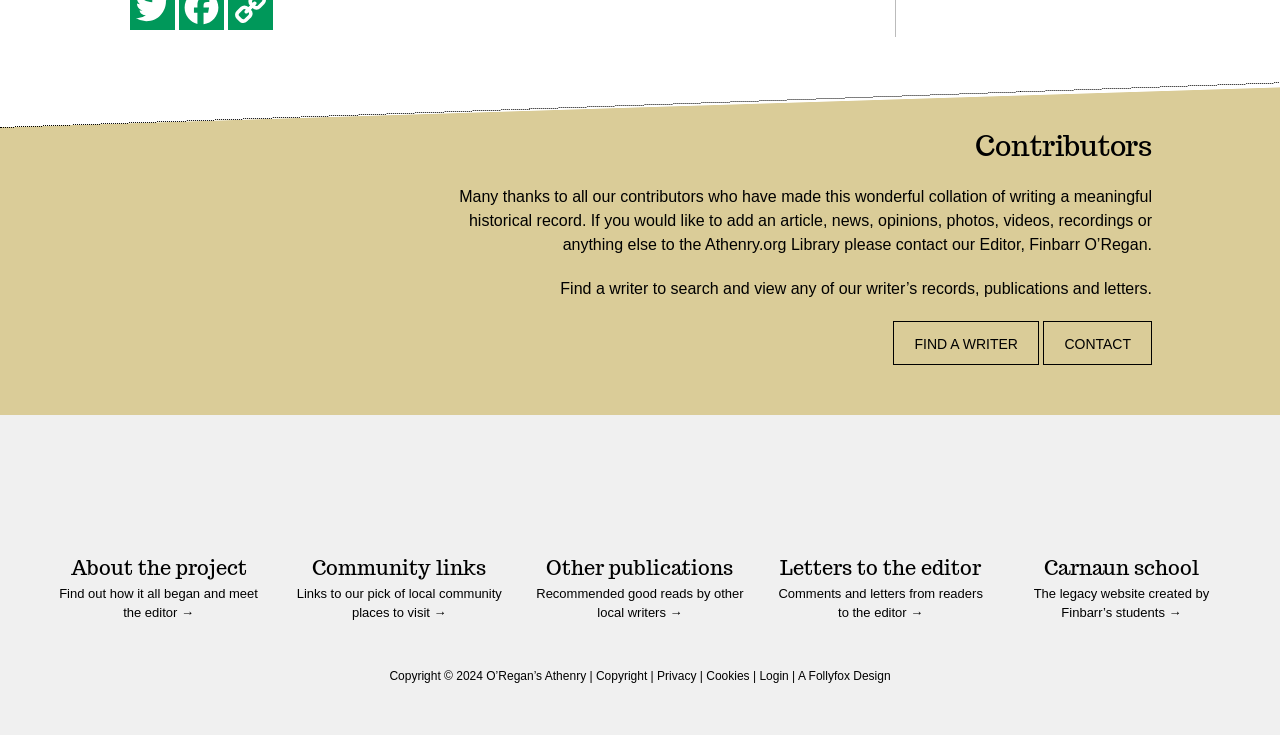Identify the bounding box coordinates of the region I need to click to complete this instruction: "Search for a writer".

[0.698, 0.436, 0.812, 0.496]